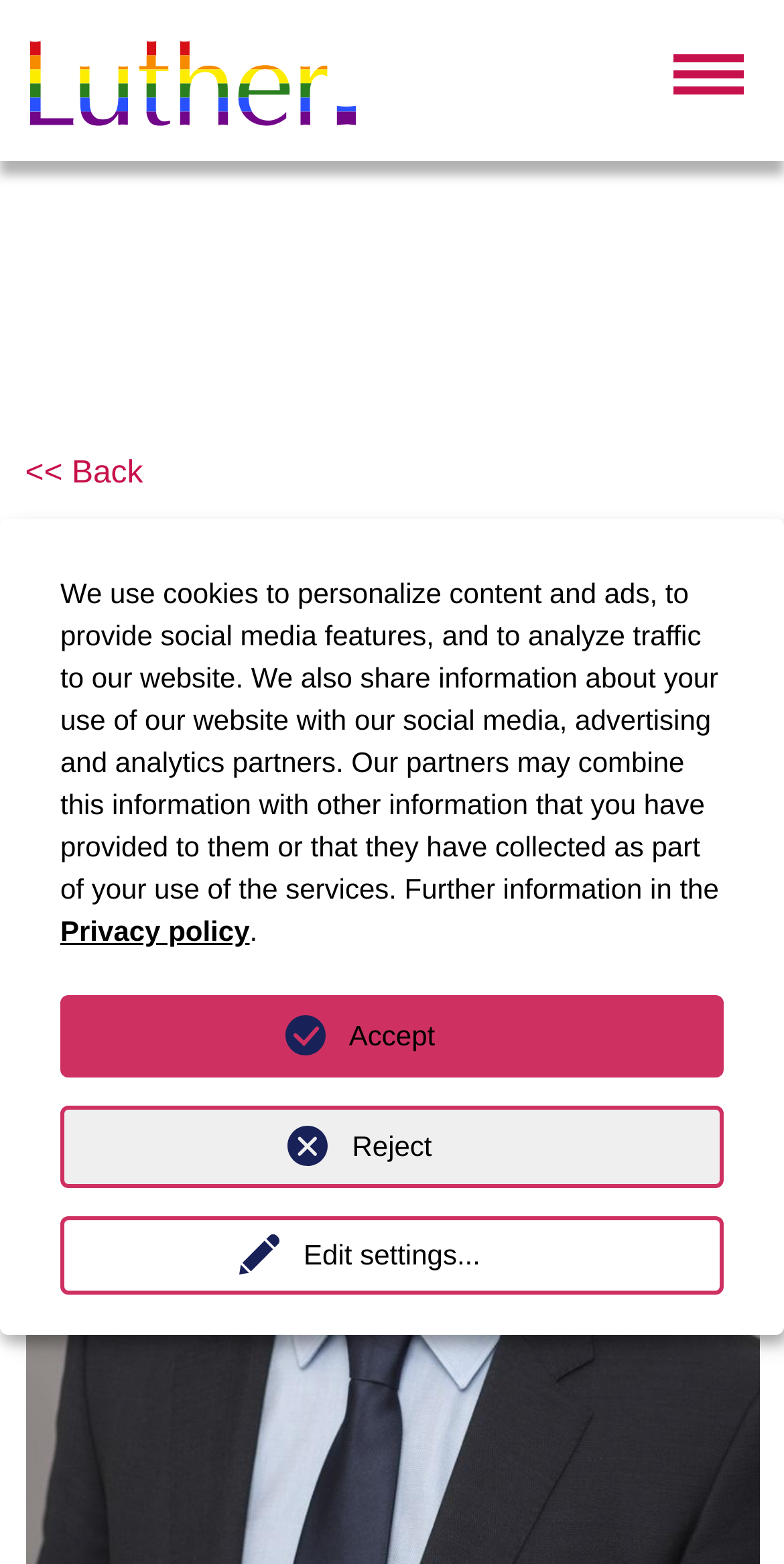What is the main topic of this webpage?
Look at the screenshot and give a one-word or phrase answer.

Person's profile